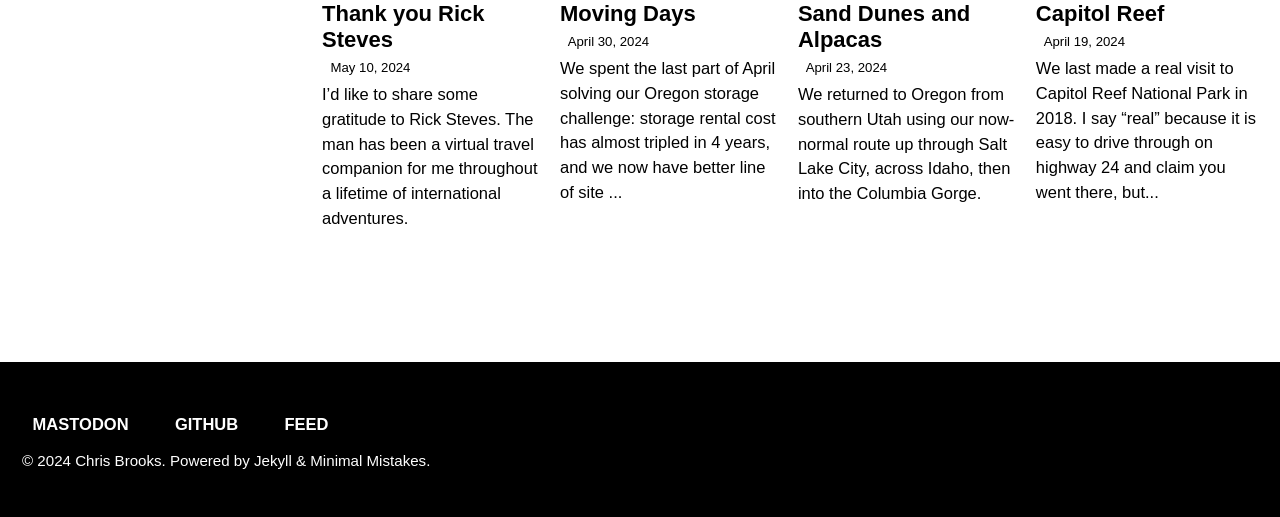Answer this question in one word or a short phrase: When was the second article published?

April 30, 2024